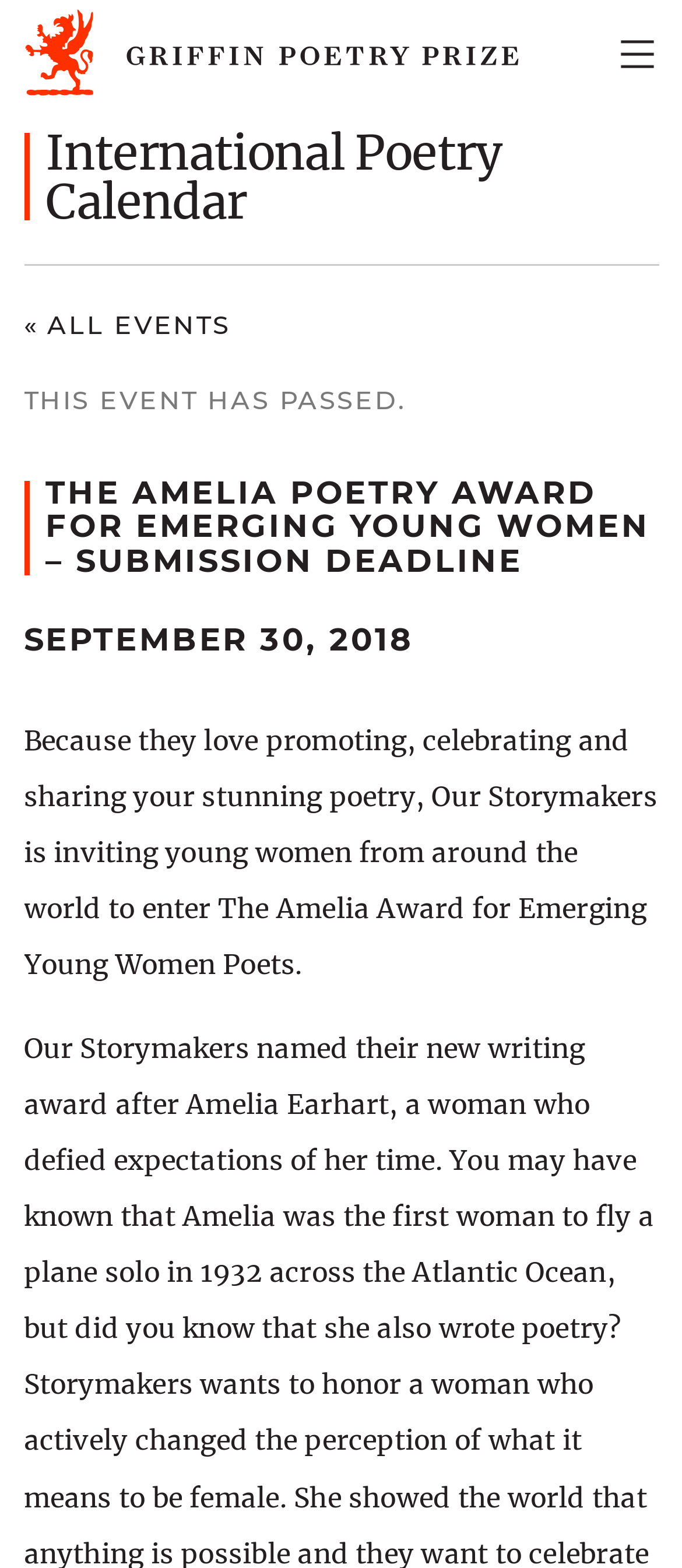Please analyze the image and provide a thorough answer to the question:
What is the deadline for submission?

I found the answer by looking at the heading 'SEPTEMBER 30, 2018' which is located below the text 'The Amelia Poetry Award for emerging young women – submission deadline' and is likely to be the deadline for submission.